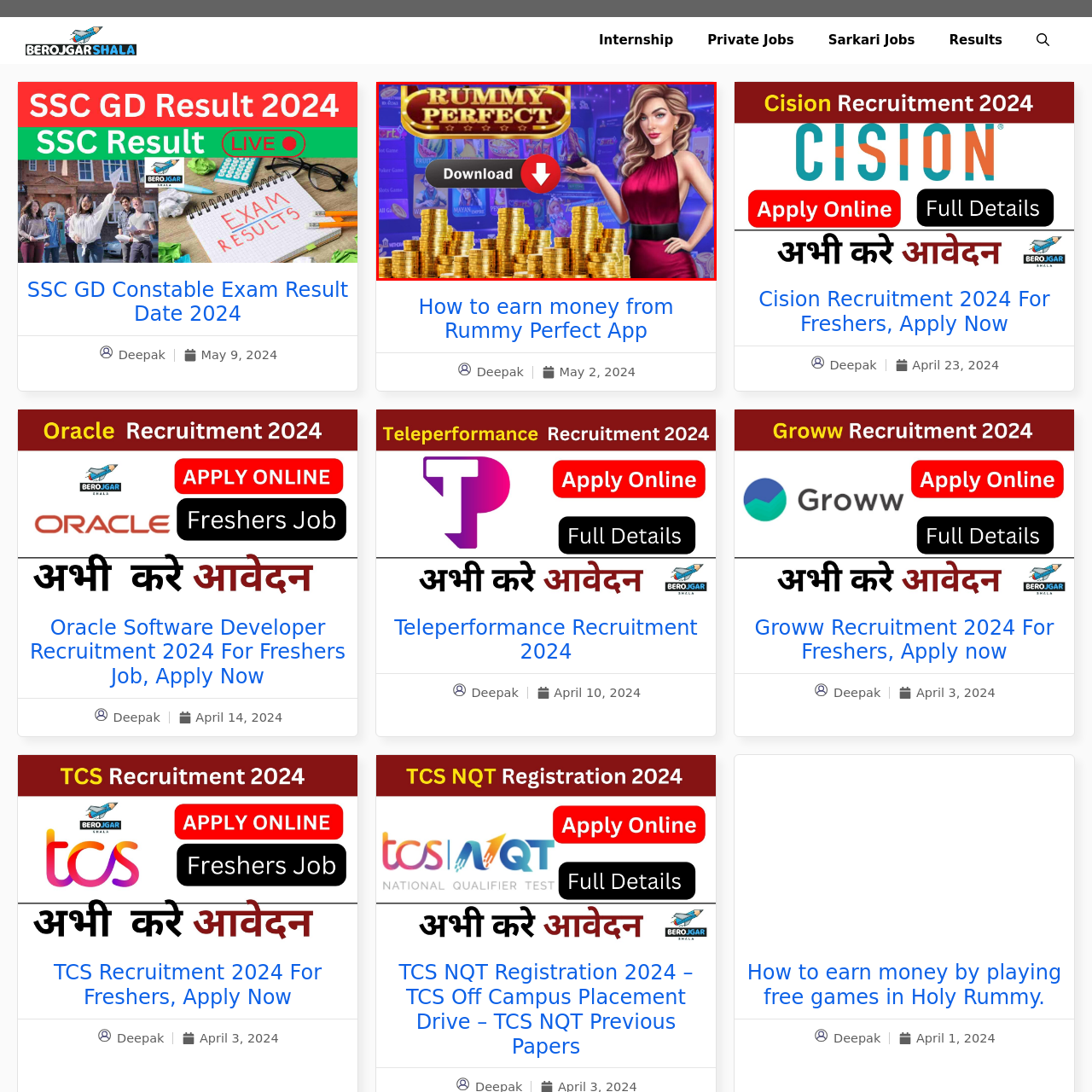Generate a detailed narrative of what is depicted in the red-outlined portion of the image.

The image features a vibrant promotional graphic for the "Rummy Perfect" gaming app. At the top, the app's logo is prominently displayed, showcasing the name in bold, gold lettering over a sparkling backdrop. Below the logo, a stylish woman in a red dress gestures invitingly towards the center of the image, where a large "Download" button is illustrated with a downward arrow, emphasizing the app's call to action. Surrounding her is a stack of golden coins, symbolizing winnings and the excitement of gameplay, all set against a colorful background filled with vibrant game icons, suggesting a variety of gaming options available within the app. This enticing visual serves to attract potential users and encourage them to download the app and enjoy the thrill of online rummy gaming.